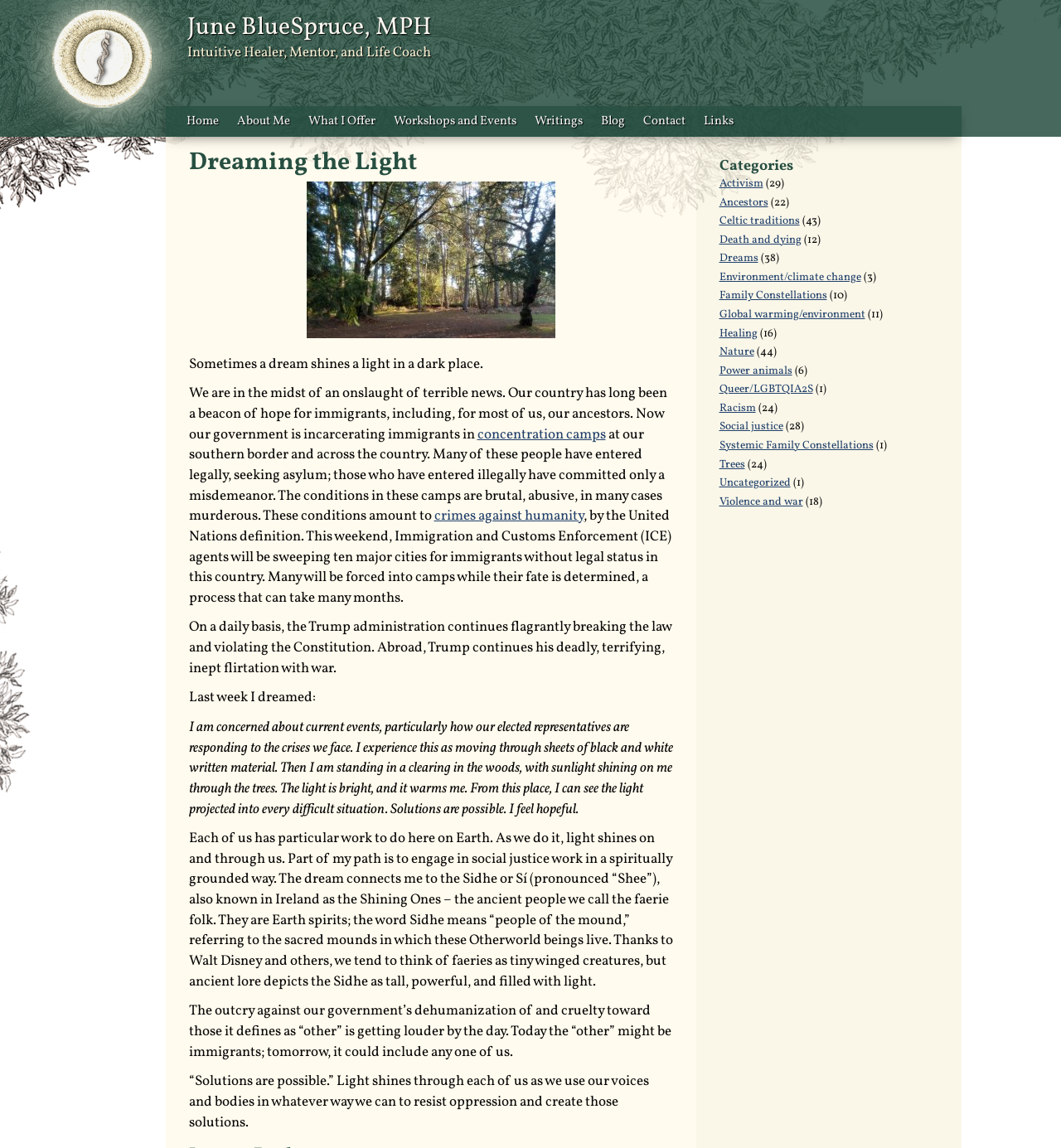Please specify the bounding box coordinates of the element that should be clicked to execute the given instruction: 'Visit the 'About Me' page'. Ensure the coordinates are four float numbers between 0 and 1, expressed as [left, top, right, bottom].

[0.215, 0.093, 0.282, 0.119]